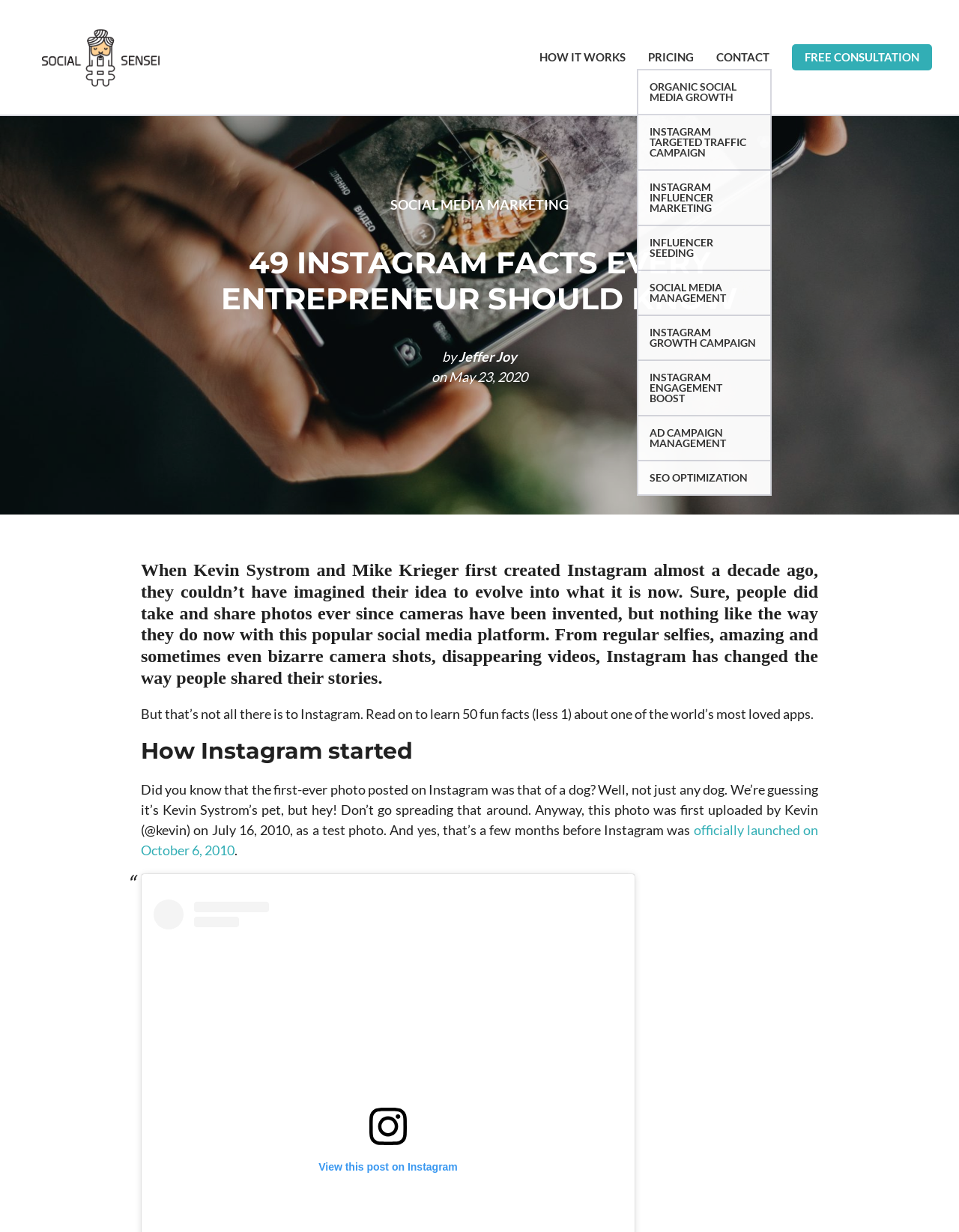Please predict the bounding box coordinates (top-left x, top-left y, bottom-right x, bottom-right y) for the UI element in the screenshot that fits the description: Pricing

[0.664, 0.037, 0.735, 0.056]